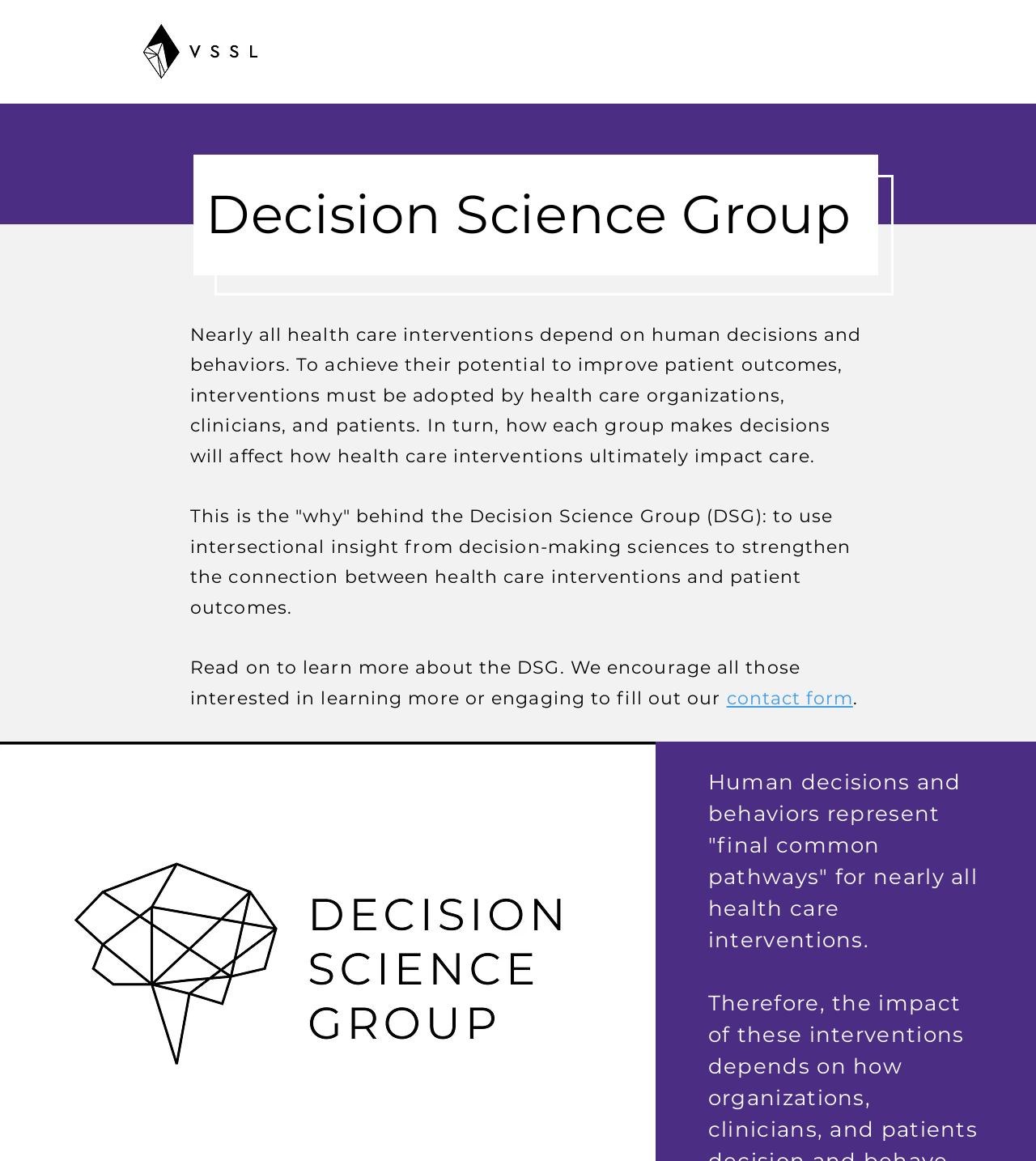What is the goal of the Decision Science Group in terms of patient outcomes?
From the screenshot, supply a one-word or short-phrase answer.

Improve patient outcomes